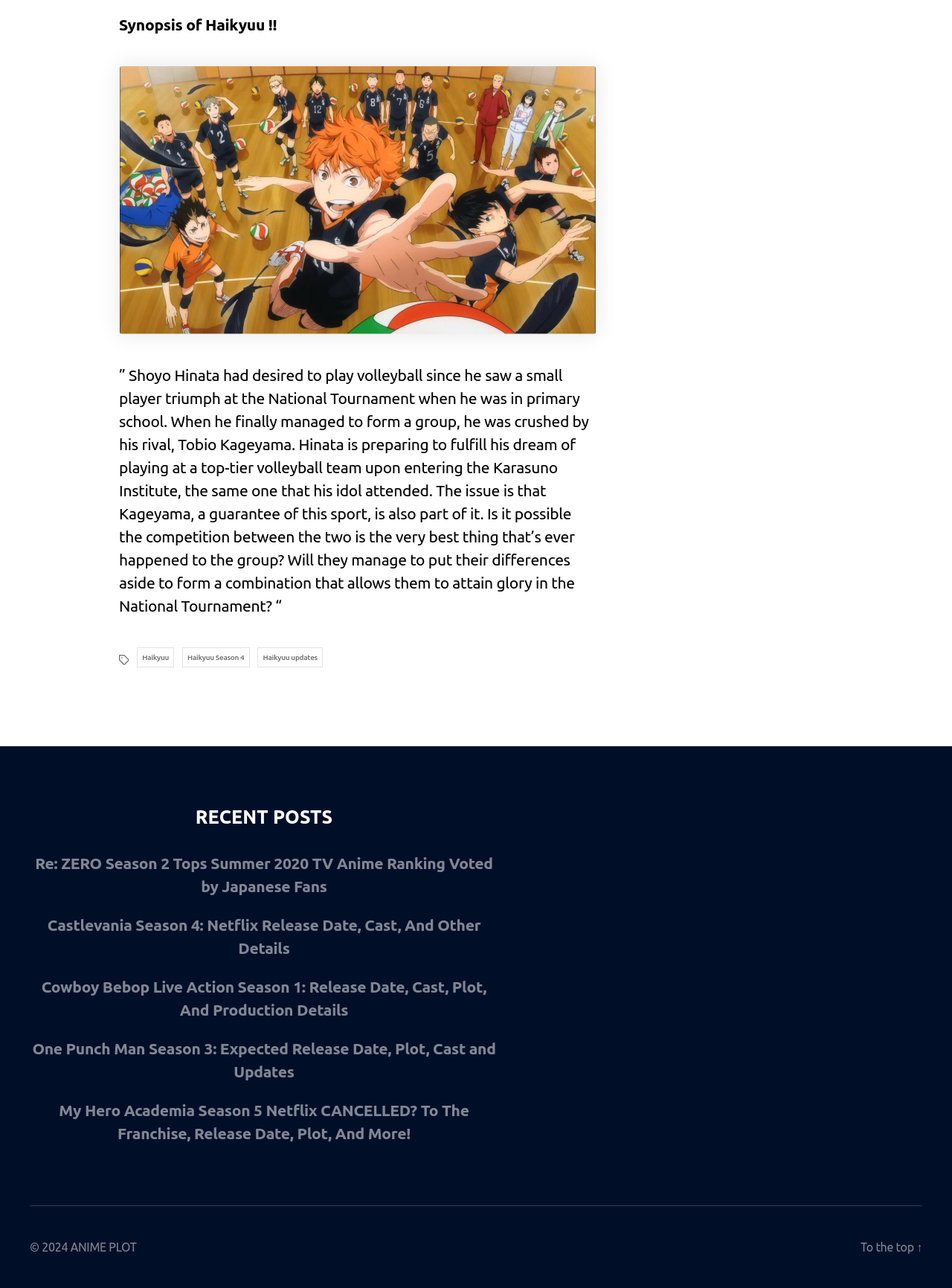Please identify the bounding box coordinates of the area that needs to be clicked to follow this instruction: "Go to the top".

[0.904, 0.963, 0.969, 0.974]